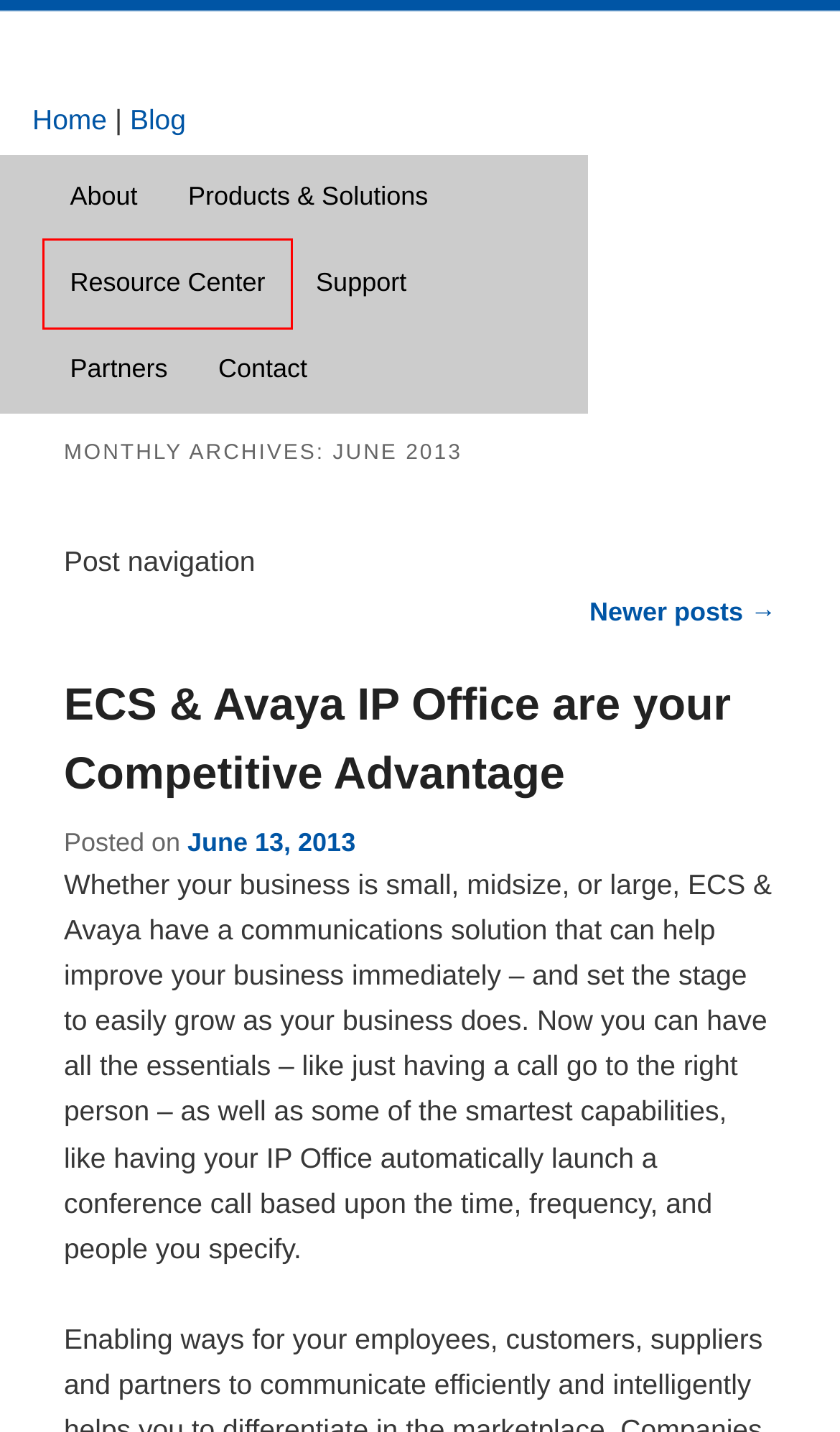You are provided a screenshot of a webpage featuring a red bounding box around a UI element. Choose the webpage description that most accurately represents the new webpage after clicking the element within the red bounding box. Here are the candidates:
A. Products and Solutions | Efficient Communication Solutions, Inc.
B. Why Leasing Makes Sense | Efficient Communication Solutions, Inc.
C. Contact Us | Efficient Communication Solutions, Inc.
D. Resource Center | Efficient Communication Solutions, Inc.
E. ECS & Avaya IP Office are your Competitive Advantage | Efficient Communication Solutions, Inc.
F. About Us | Efficient Communication Solutions, Inc.
G. Support | Efficient Communication Solutions, Inc.
H. Partners | Efficient Communication Solutions, Inc.

D